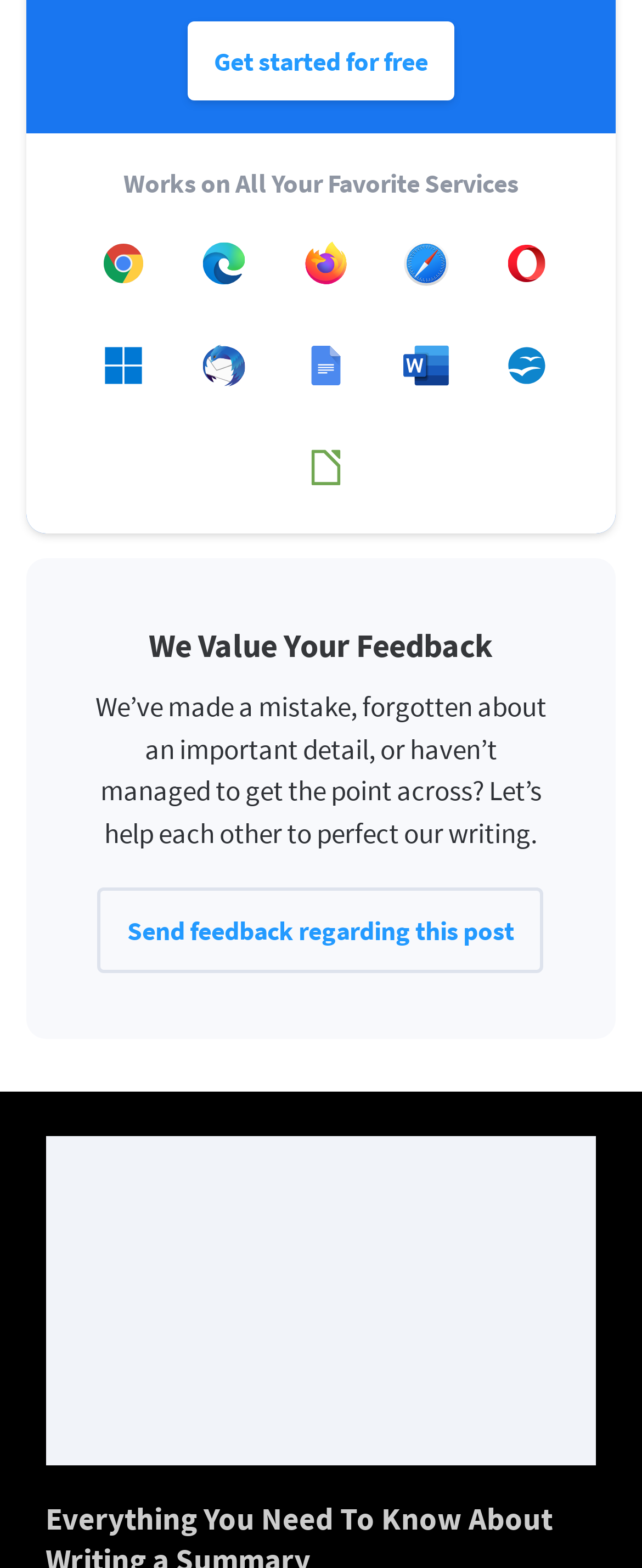Determine the bounding box coordinates of the target area to click to execute the following instruction: "Select Chrome."

[0.152, 0.151, 0.234, 0.185]